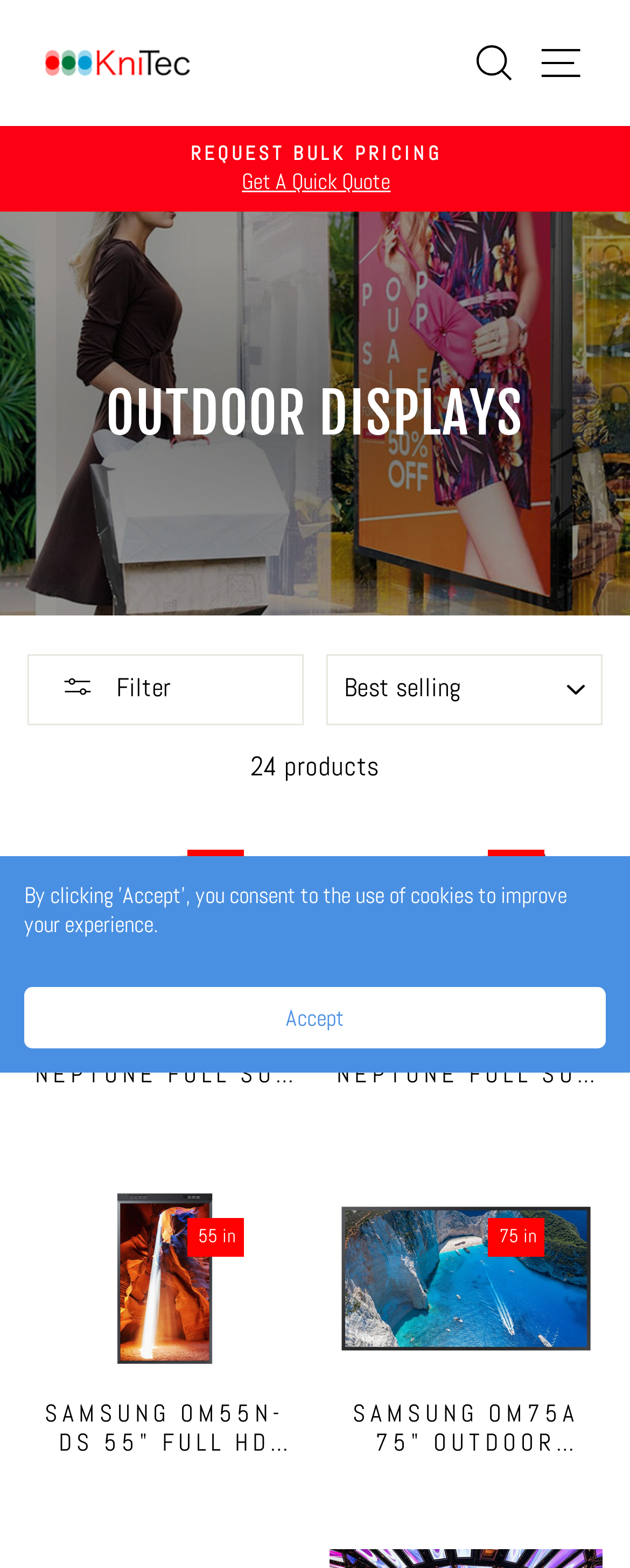Pinpoint the bounding box coordinates of the element you need to click to execute the following instruction: "View the RSS Titanic News feed". The bounding box should be represented by four float numbers between 0 and 1, in the format [left, top, right, bottom].

None